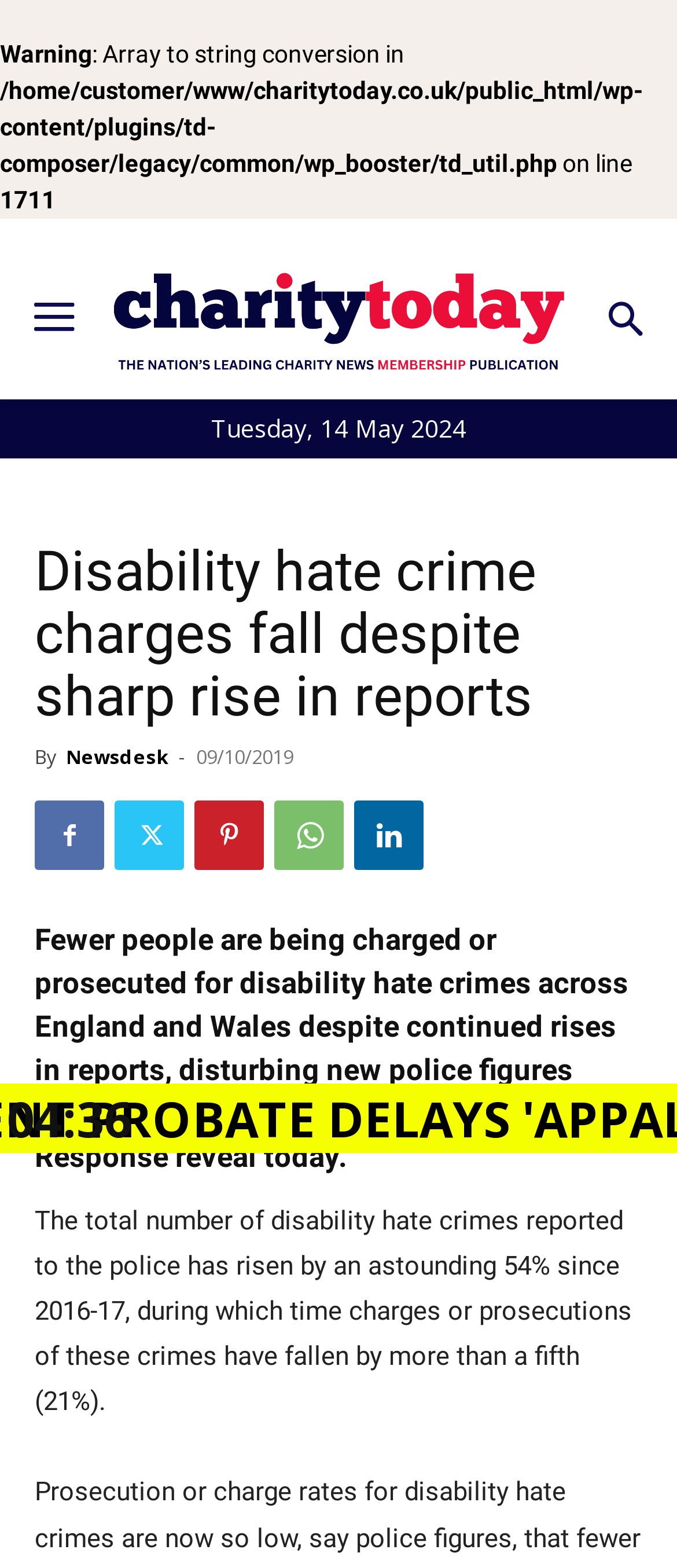What is the time of publication of the article?
Answer the question with just one word or phrase using the image.

04:36